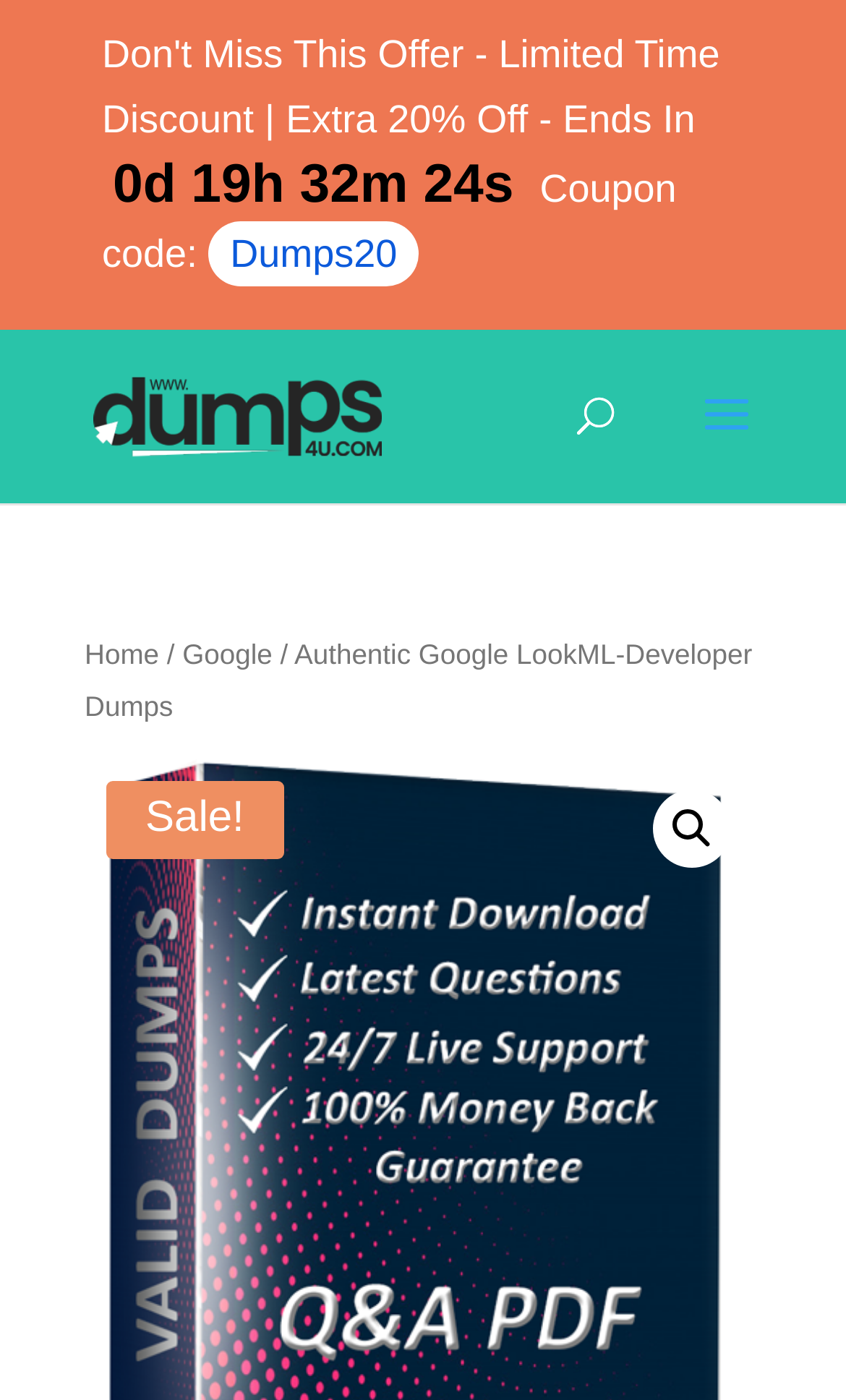Please study the image and answer the question comprehensively:
What is the purpose of the search box?

The purpose of the search box can be found in the searchbox 'Search for:' which is located at the top of the webpage. This search box is likely to be used to search for specific content or products on the website.